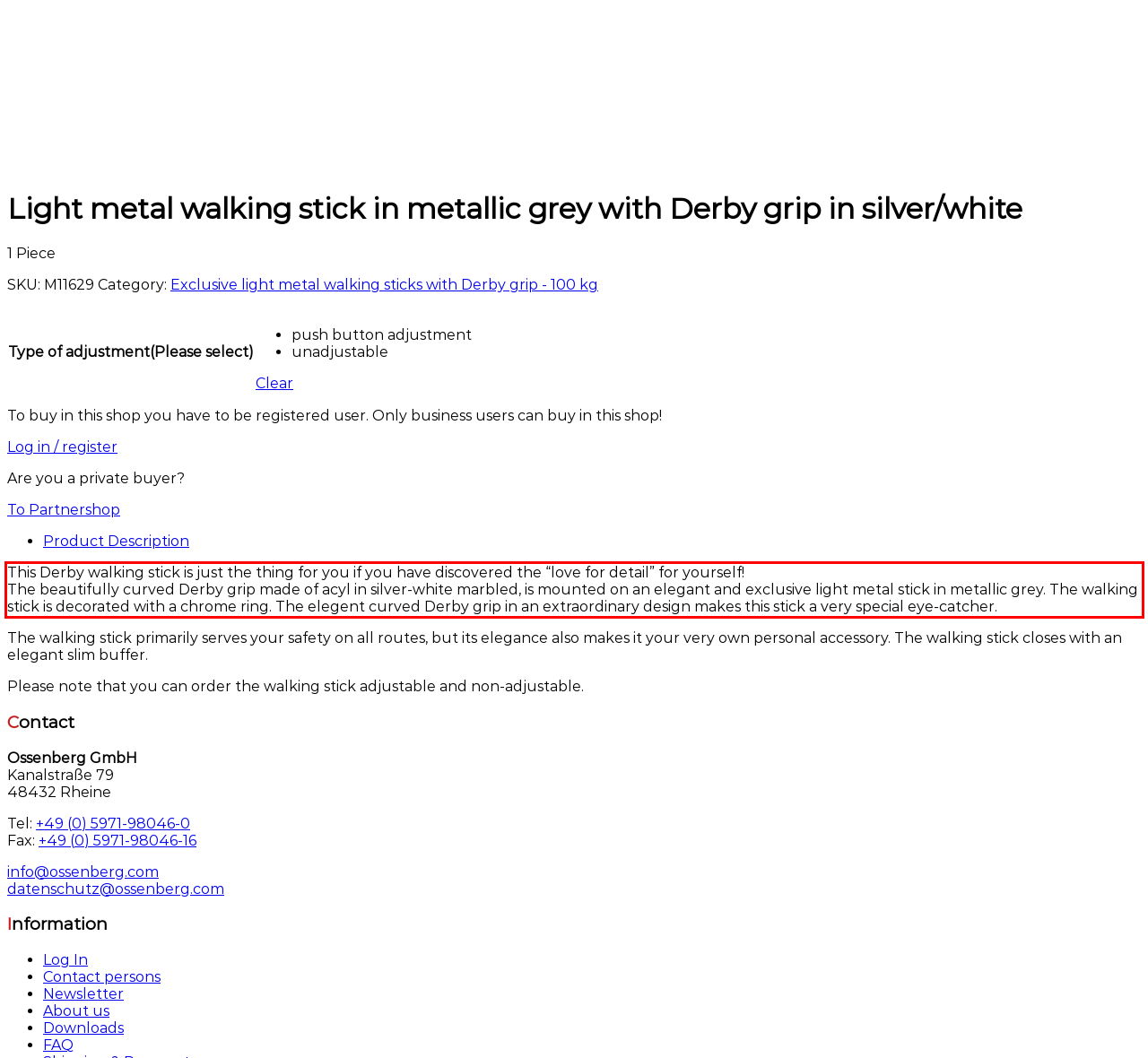By examining the provided screenshot of a webpage, recognize the text within the red bounding box and generate its text content.

This Derby walking stick is just the thing for you if you have discovered the “love for detail” for yourself! The beautifully curved Derby grip made of acyl in silver-white marbled, is mounted on an elegant and exclusive light metal stick in metallic grey. The walking stick is decorated with a chrome ring. The elegent curved Derby grip in an extraordinary design makes this stick a very special eye-catcher.